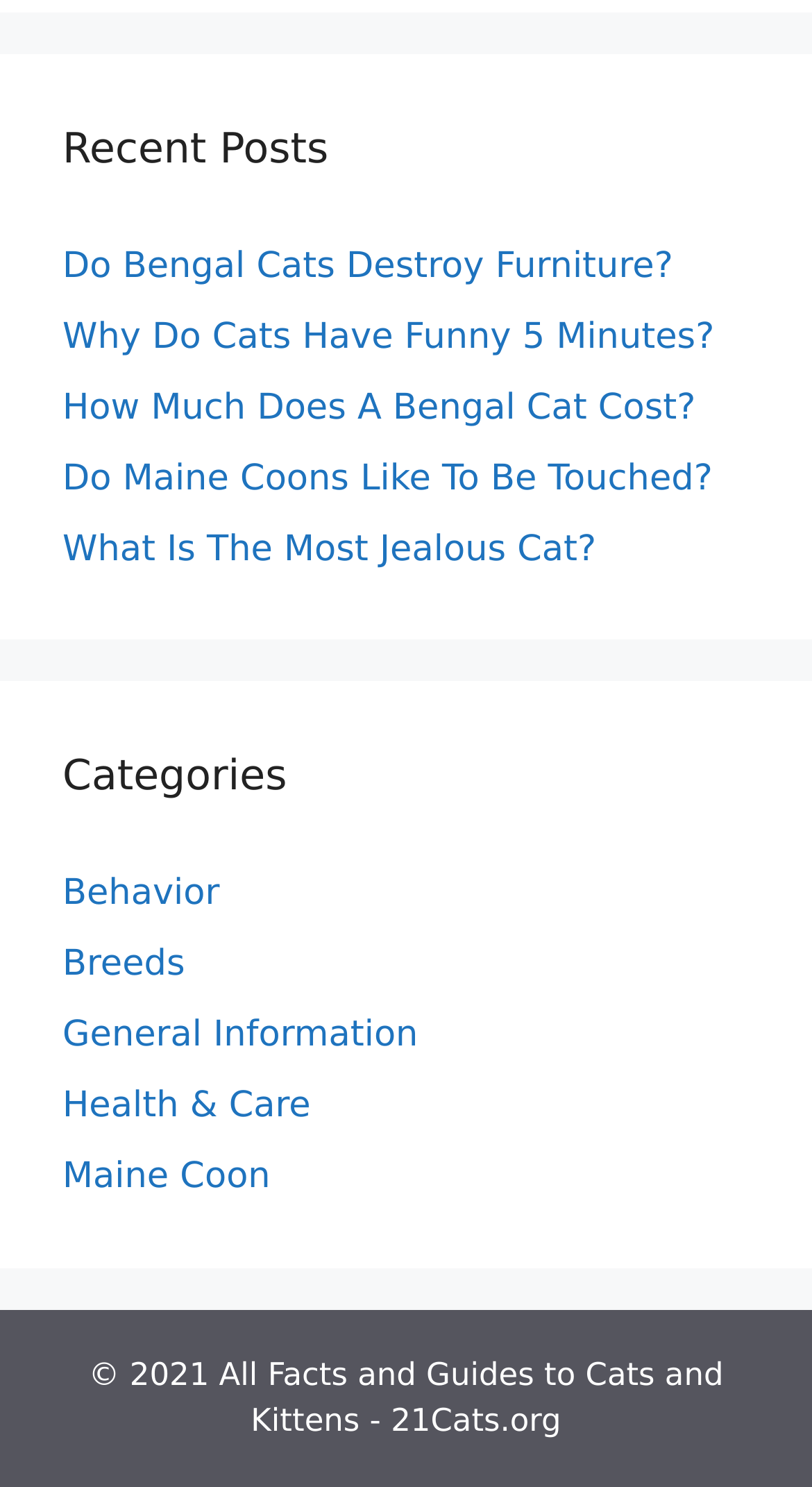What is the name of the website?
Using the visual information from the image, give a one-word or short-phrase answer.

21Cats.org